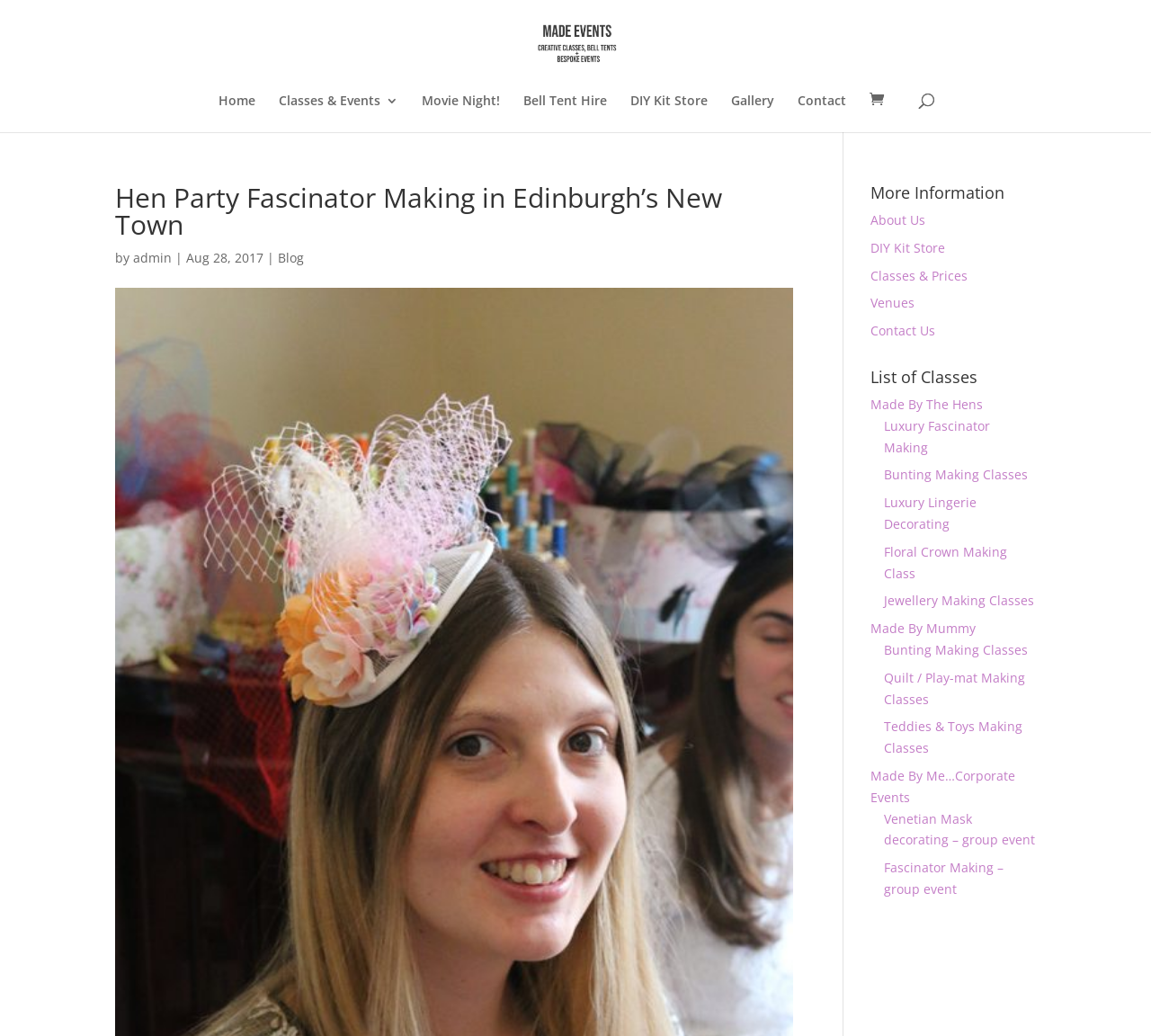What is the purpose of the 'Contact' link?
Carefully analyze the image and provide a detailed answer to the question.

The purpose of the 'Contact' link is obtained from its position in the navigation menu and its text content, which suggests that it is intended for users to contact the company, likely for inquiries or bookings.